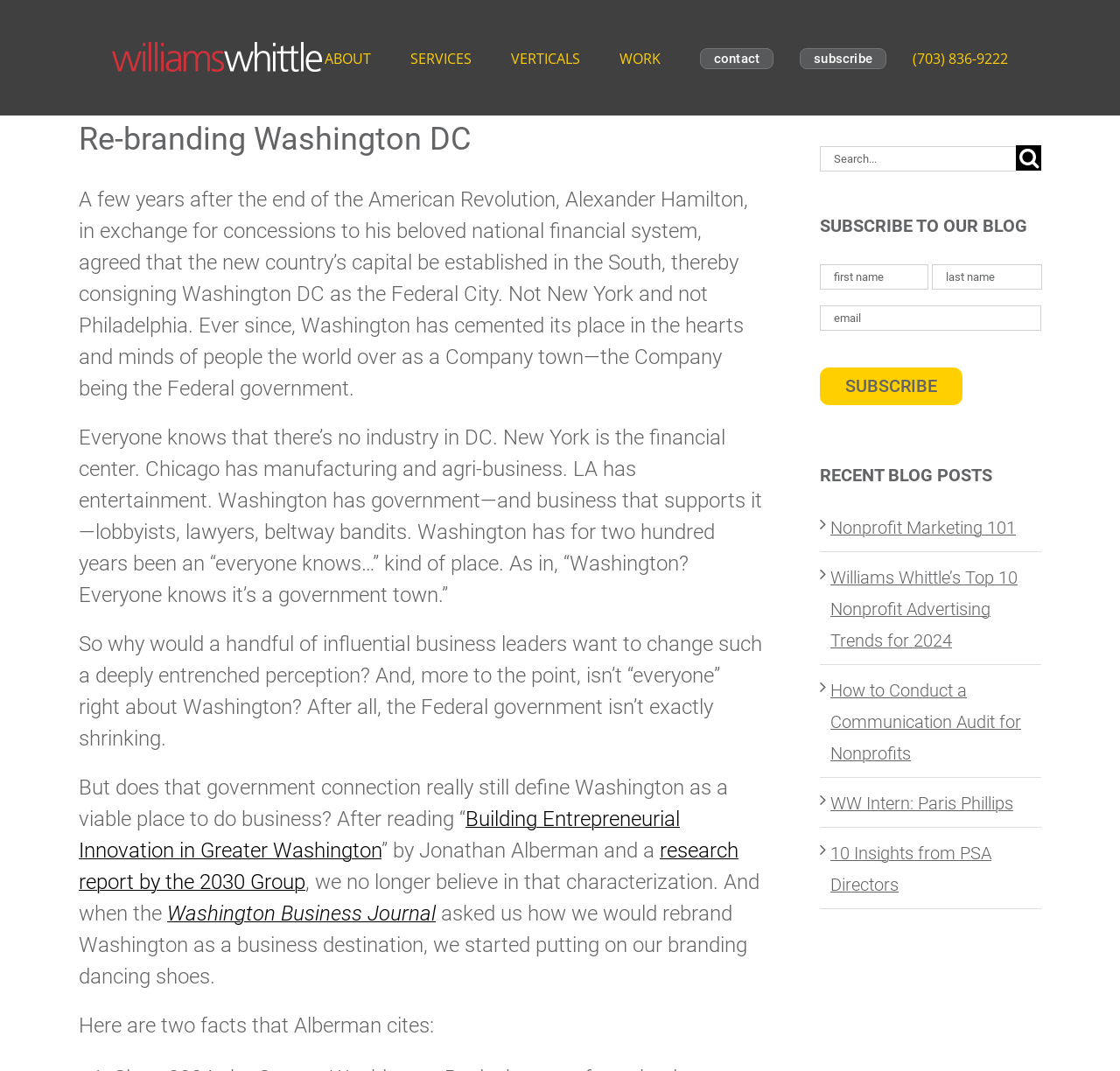Pinpoint the bounding box coordinates of the area that should be clicked to complete the following instruction: "Click the 'ABOUT' link in the main menu". The coordinates must be given as four float numbers between 0 and 1, i.e., [left, top, right, bottom].

[0.29, 0.0, 0.331, 0.106]